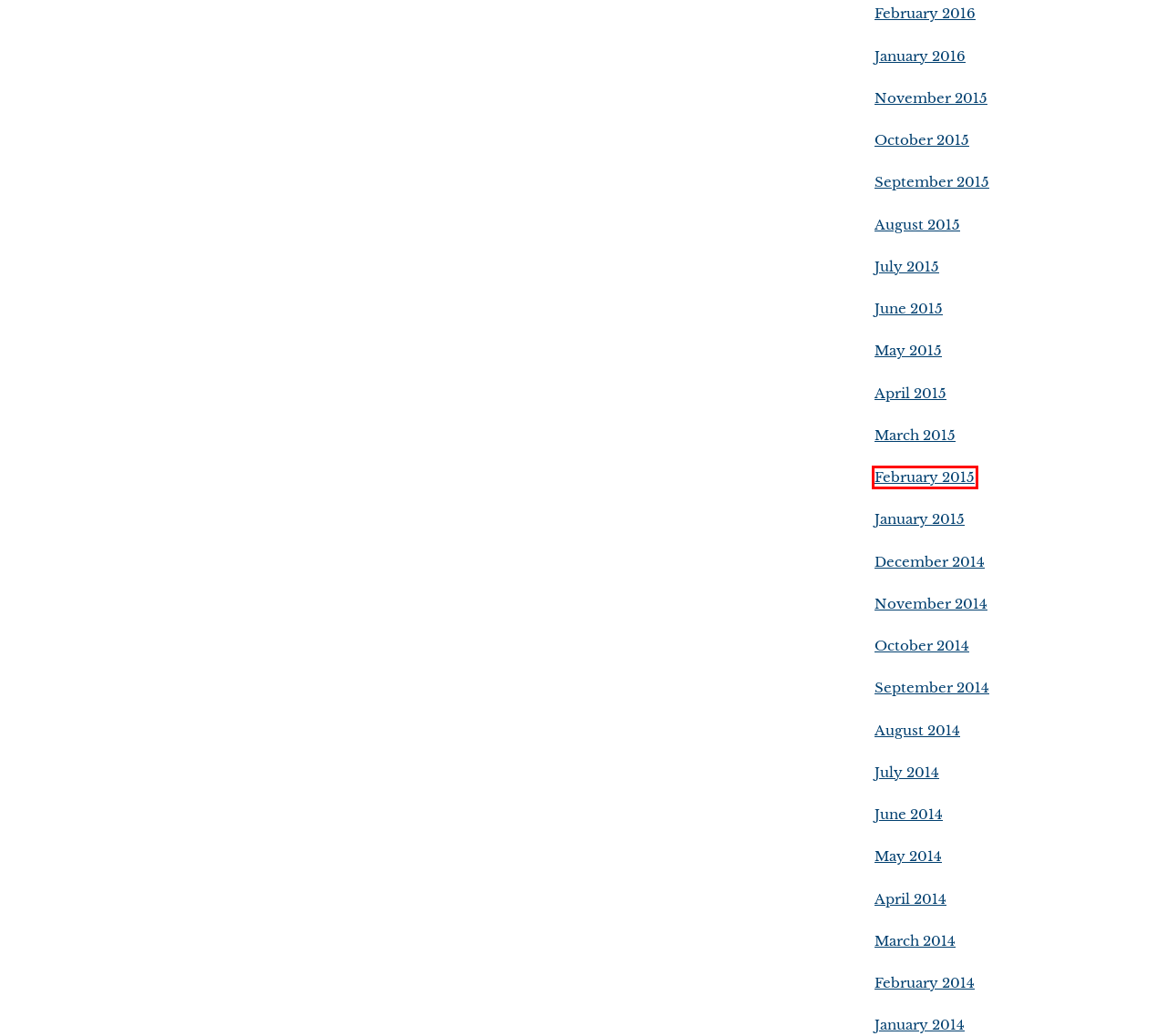Examine the screenshot of the webpage, which includes a red bounding box around an element. Choose the best matching webpage description for the page that will be displayed after clicking the element inside the red bounding box. Here are the candidates:
A. December 2014
B. January 2016
C. April 2015
D. February 2015
E. February 2014
F. July 2015
G. October 2015
H. June 2015

D